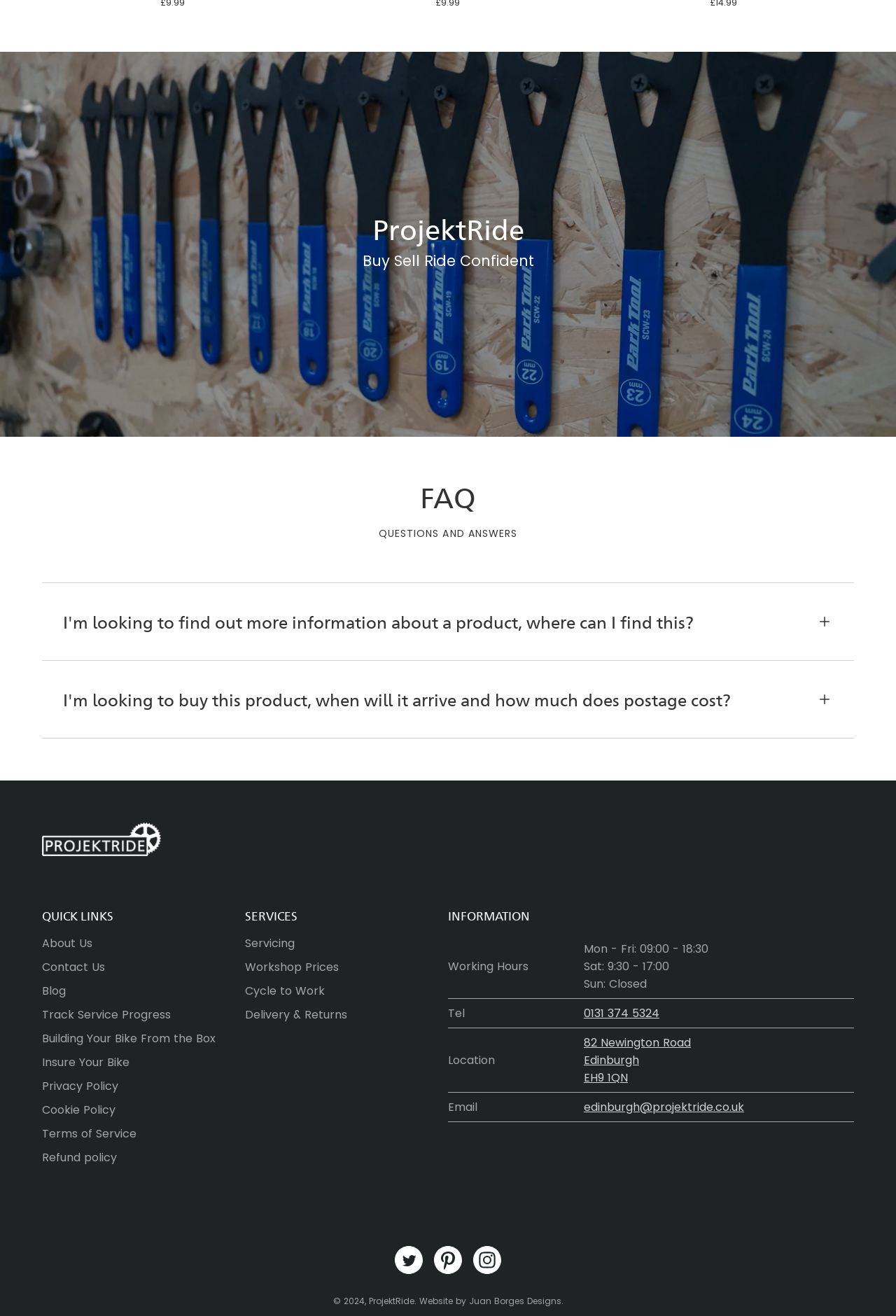Using the image as a reference, answer the following question in as much detail as possible:
What is the email address of the company?

The email address of the company can be found in the table under the 'INFORMATION' section, which lists the email address as 'edinburgh@projektride.co.uk'.